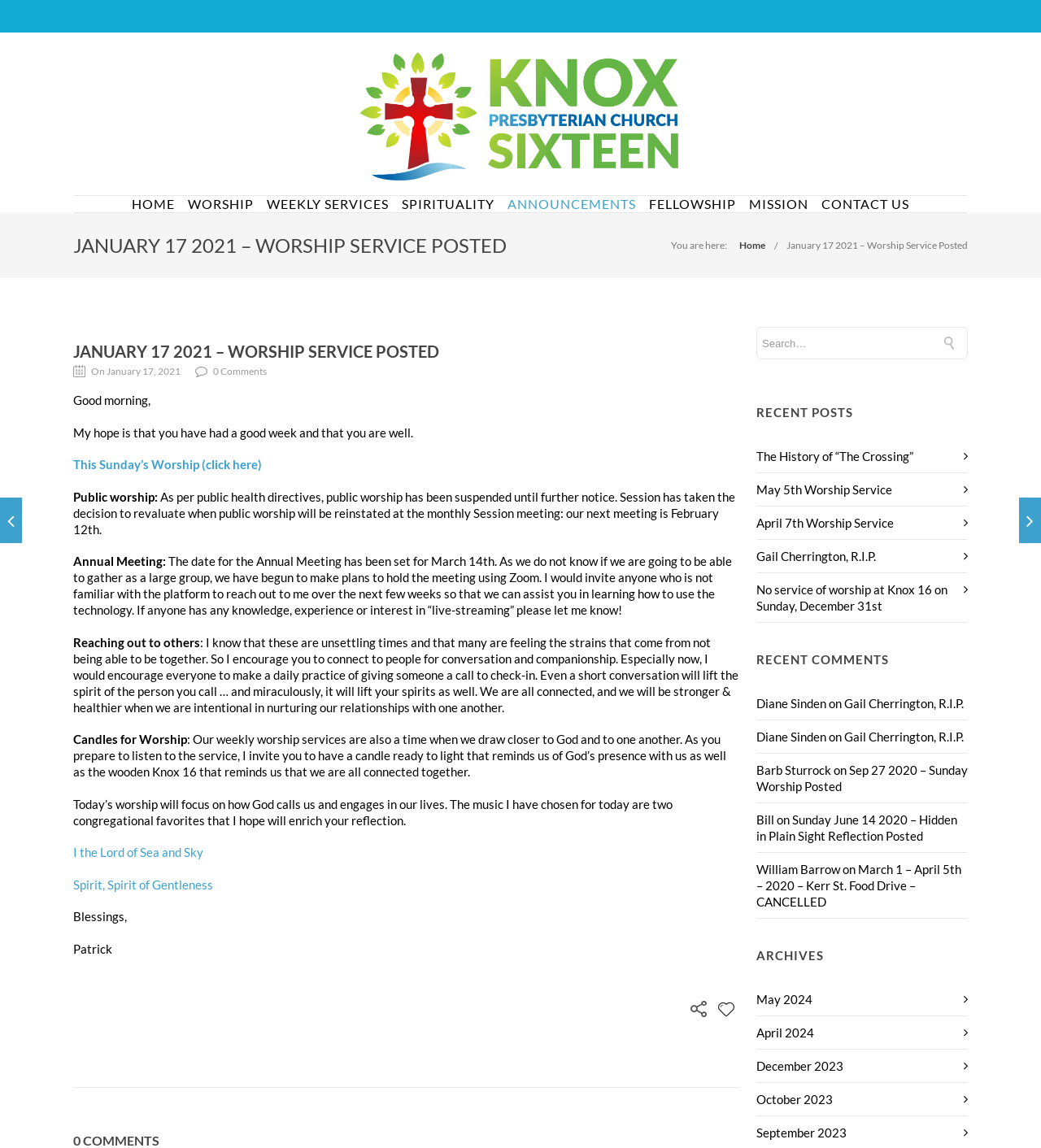What is the title of the worship service posted?
Answer the question in as much detail as possible.

The title of the worship service posted can be found in the heading element with the text 'JANUARY 17 2021 – WORSHIP SERVICE POSTED' which is located at the top of the webpage.